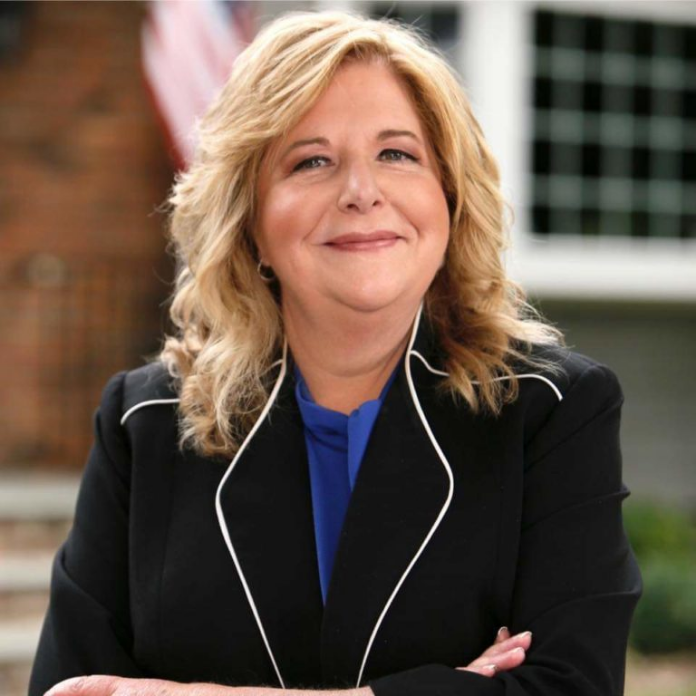Is the American flag in focus?
Please analyze the image and answer the question with as much detail as possible.

The caption describes the American flag as 'blurry', which implies that it is not in focus in the image.